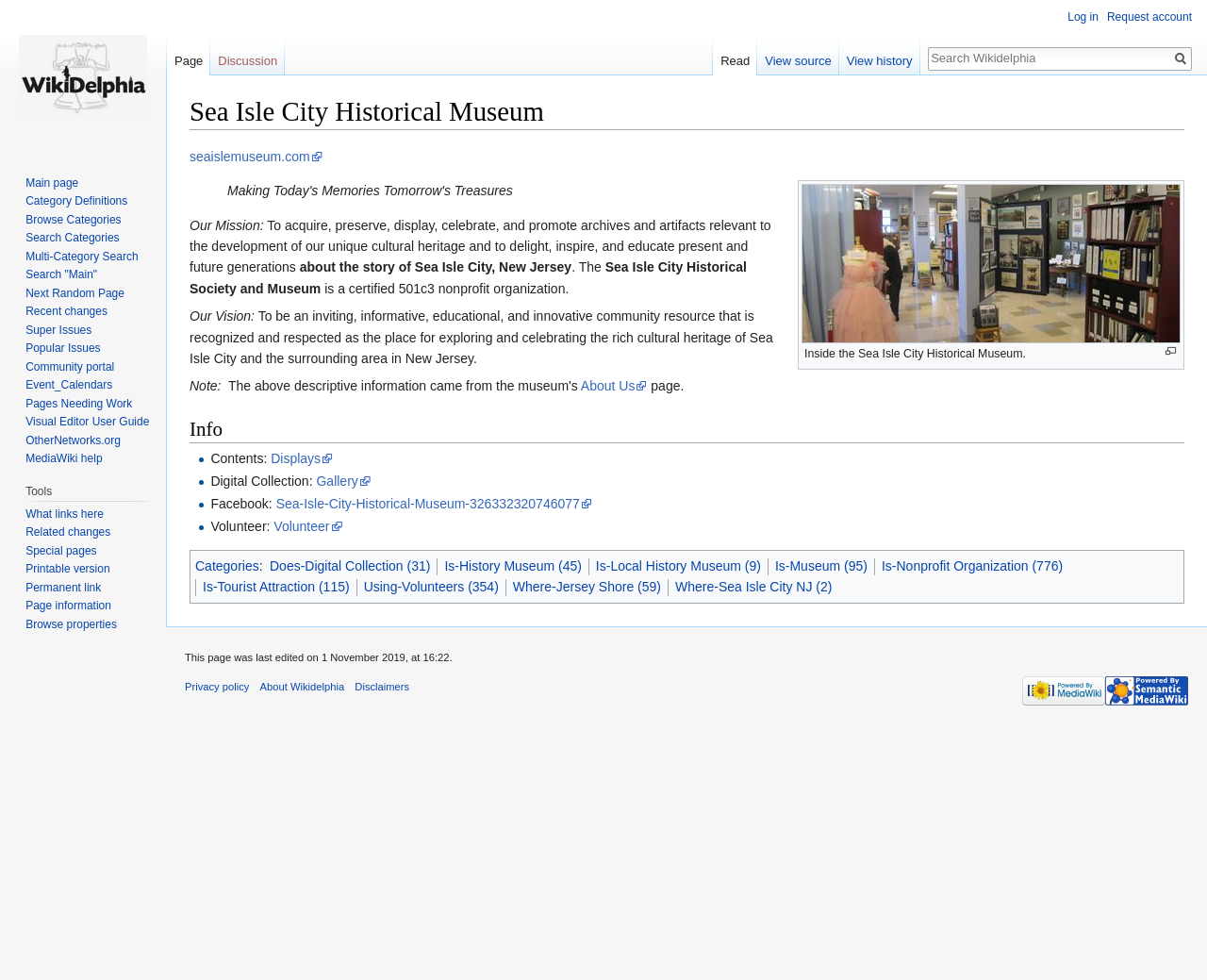Generate a thorough explanation of the webpage's elements.

The webpage is about the Sea Isle City Historical Museum, and it appears to be a wiki page. At the top, there is a heading that reads "Sea Isle City Historical Museum" followed by two links to "Jump to navigation" and "Jump to search". Below this, there is a link to the museum's website, "seaislemuseum.com".

On the left side of the page, there is a main content area that starts with a brief description of the museum, "Inside the Sea Isle City Historical Museum." Below this, there is a blockquote with the museum's mission statement, which is to acquire, preserve, display, celebrate, and promote archives and artifacts relevant to the development of Sea Isle City's cultural heritage.

Following the mission statement, there is a section about the museum's vision, which is to be an inviting, informative, educational, and innovative community resource. There is also a note about the museum being a certified 501c3 nonprofit organization.

Below this, there is a section with links to "About Us", "Displays", "Digital Collection", "Facebook", and "Volunteer" pages. On the right side of the page, there is a navigation menu with links to "Personal tools", "Namespaces", "Views", and "Search".

In the middle of the page, there is a section with links to various categories, including "Does-Digital Collection", "Is-History Museum", "Is-Local History Museum", and "Is-Museum". There are also links to "Using-Volunteers", "Where-Jersey Shore", and "Where-Sea Isle City NJ".

At the bottom of the page, there is a navigation menu with links to "Main page", "Category Definitions", "Browse Categories", and other related pages. There is also a search bar with a "Go" button.

Overall, the webpage appears to be a comprehensive resource for information about the Sea Isle City Historical Museum, with links to various pages and categories related to the museum's mission and activities.